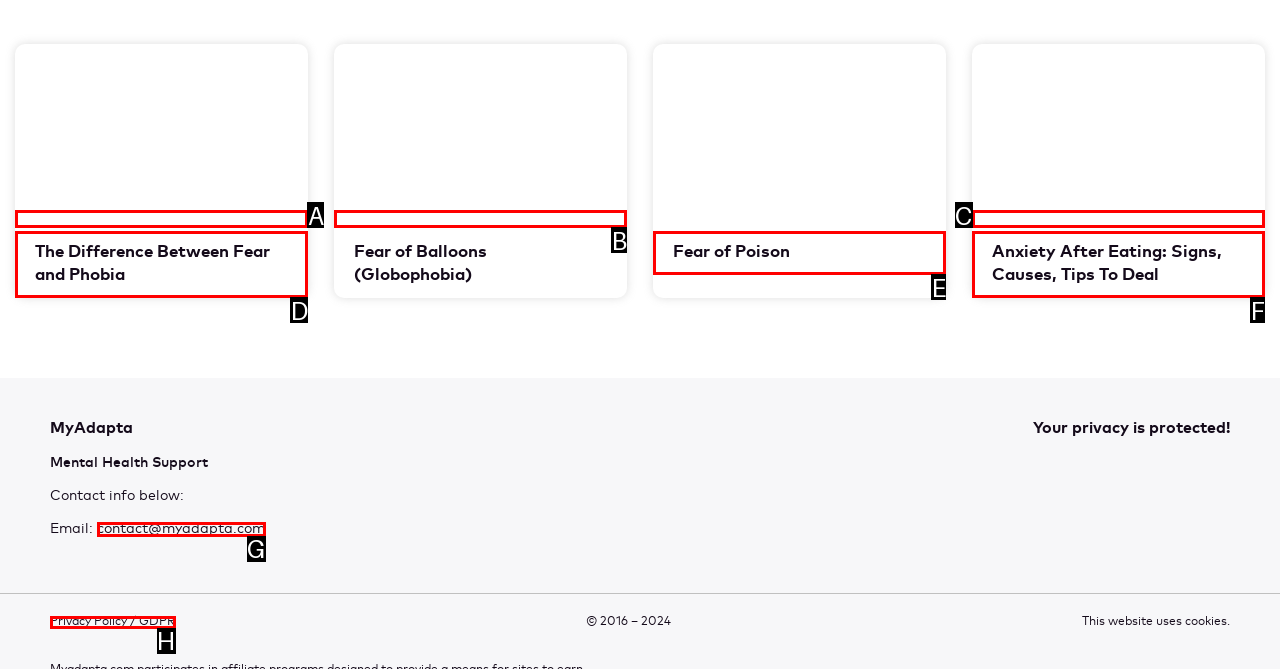Given the element description: Fear of Poison
Pick the letter of the correct option from the list.

E